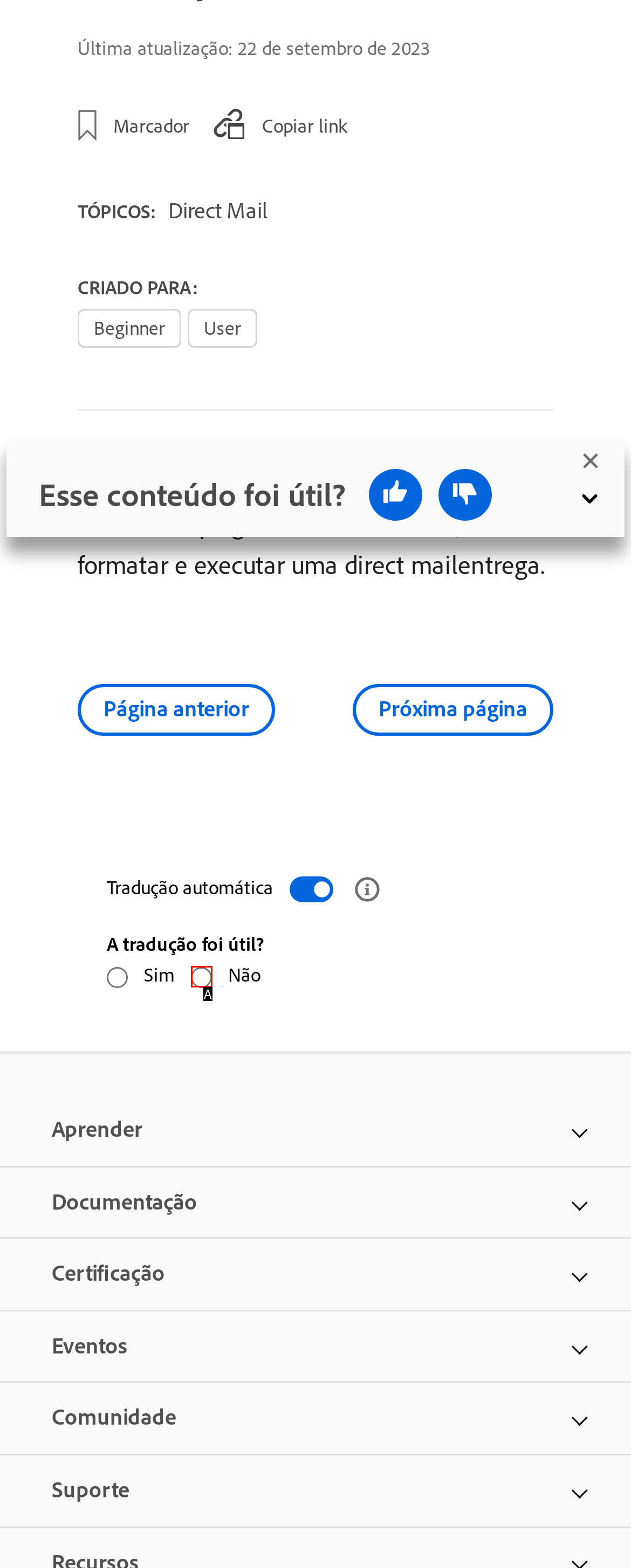From the provided options, pick the HTML element that matches the description: parent_node: Não name="helpful-translation" value="no". Respond with the letter corresponding to your choice.

A